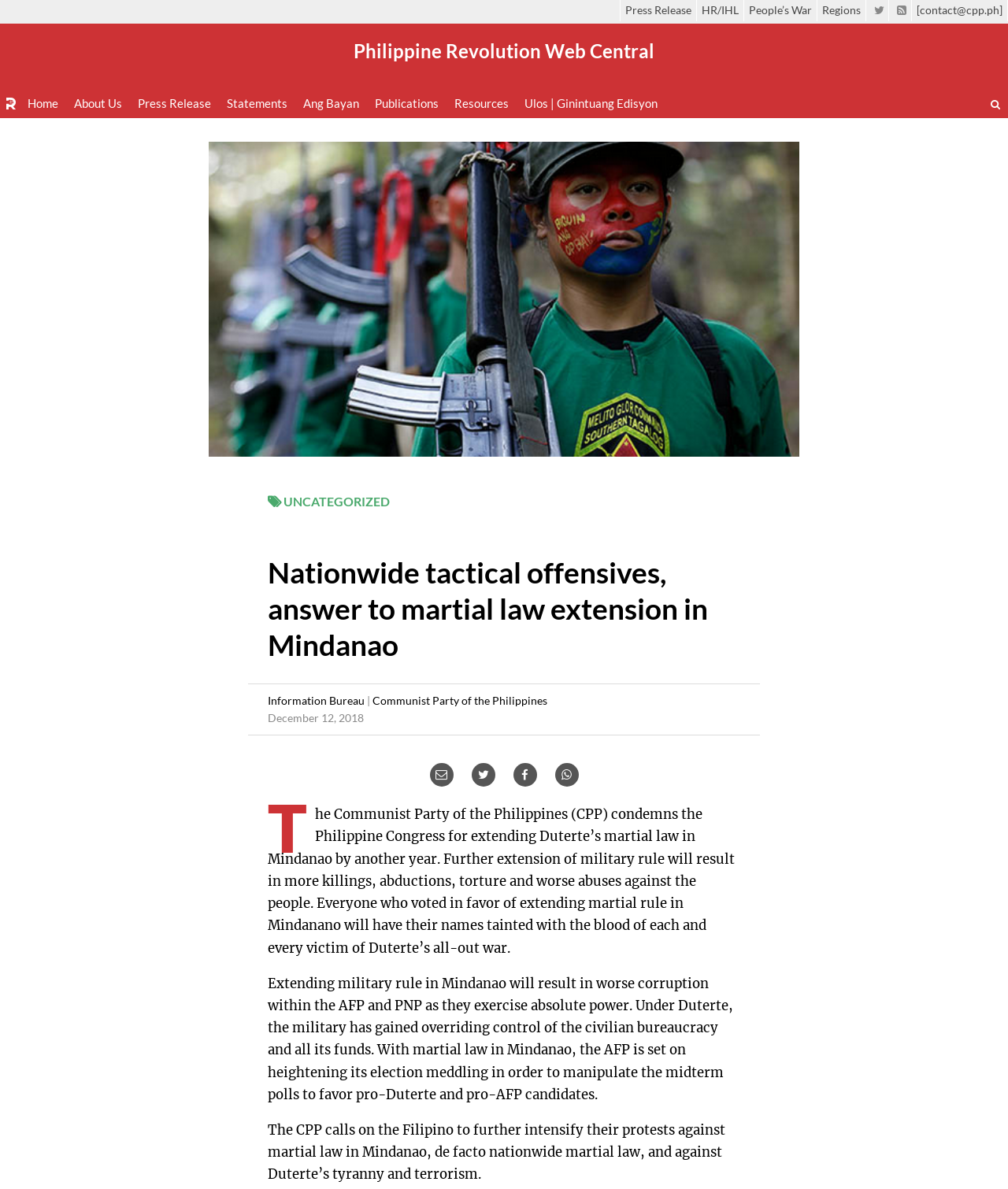Please specify the bounding box coordinates in the format (top-left x, top-left y, bottom-right x, bottom-right y), with values ranging from 0 to 1. Identify the bounding box for the UI component described as follows: Resources

[0.451, 0.081, 0.505, 0.093]